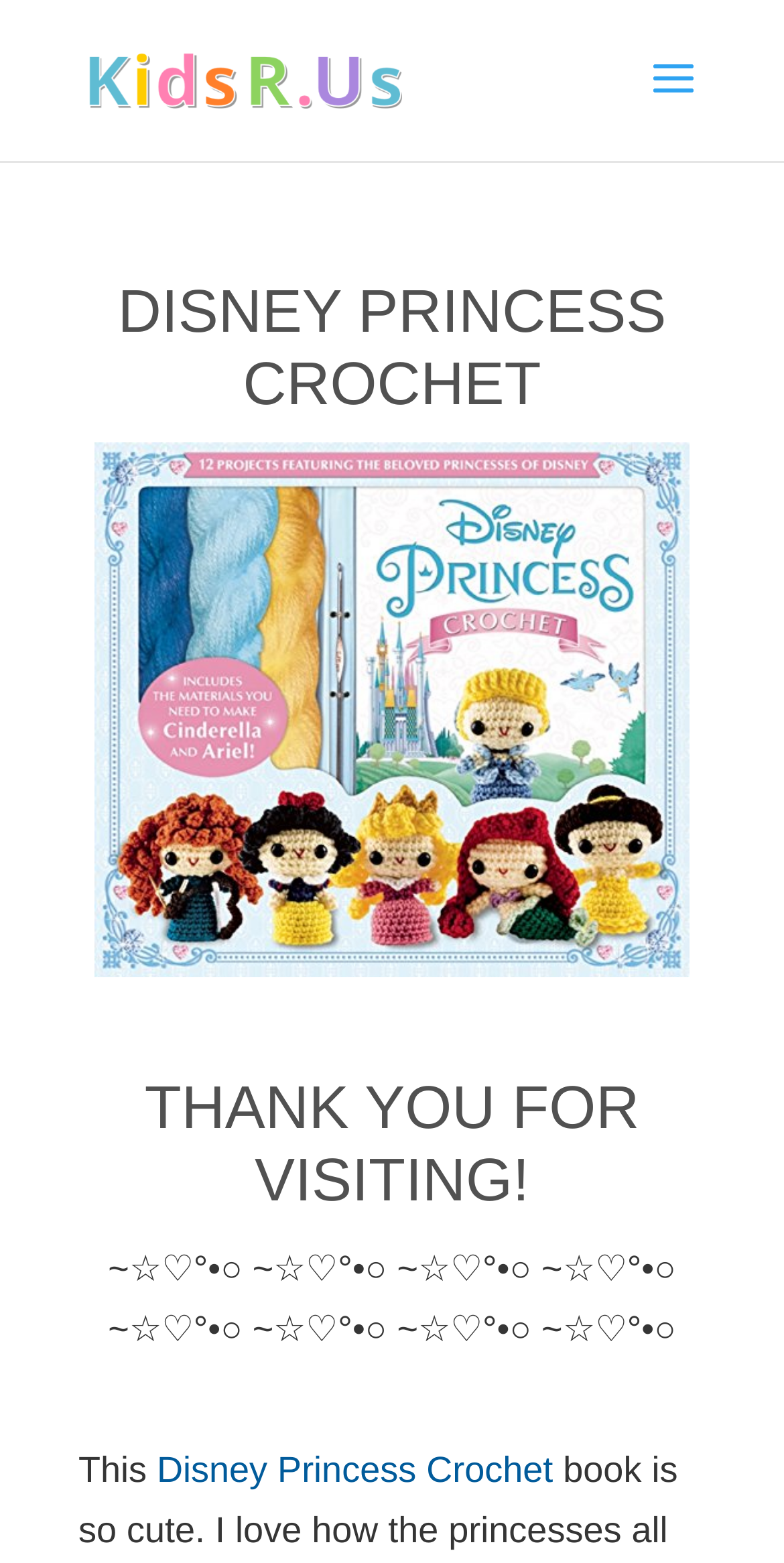Provide the bounding box coordinates in the format (top-left x, top-left y, bottom-right x, bottom-right y). All values are floating point numbers between 0 and 1. Determine the bounding box coordinate of the UI element described as: Disney Princess Crochet

[0.2, 0.927, 0.705, 0.953]